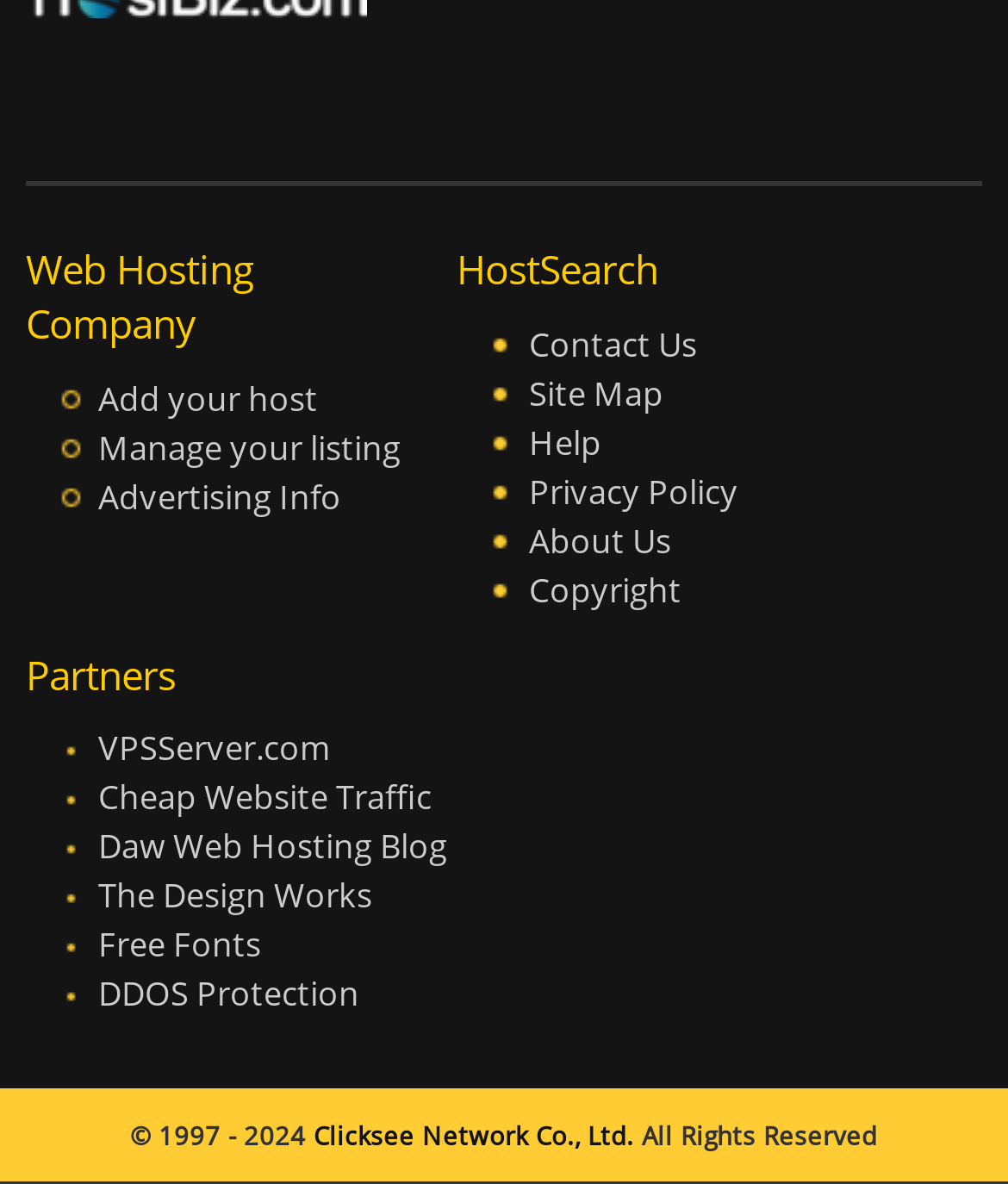Please locate the bounding box coordinates for the element that should be clicked to achieve the following instruction: "Call the toll-free number". Ensure the coordinates are given as four float numbers between 0 and 1, i.e., [left, top, right, bottom].

None